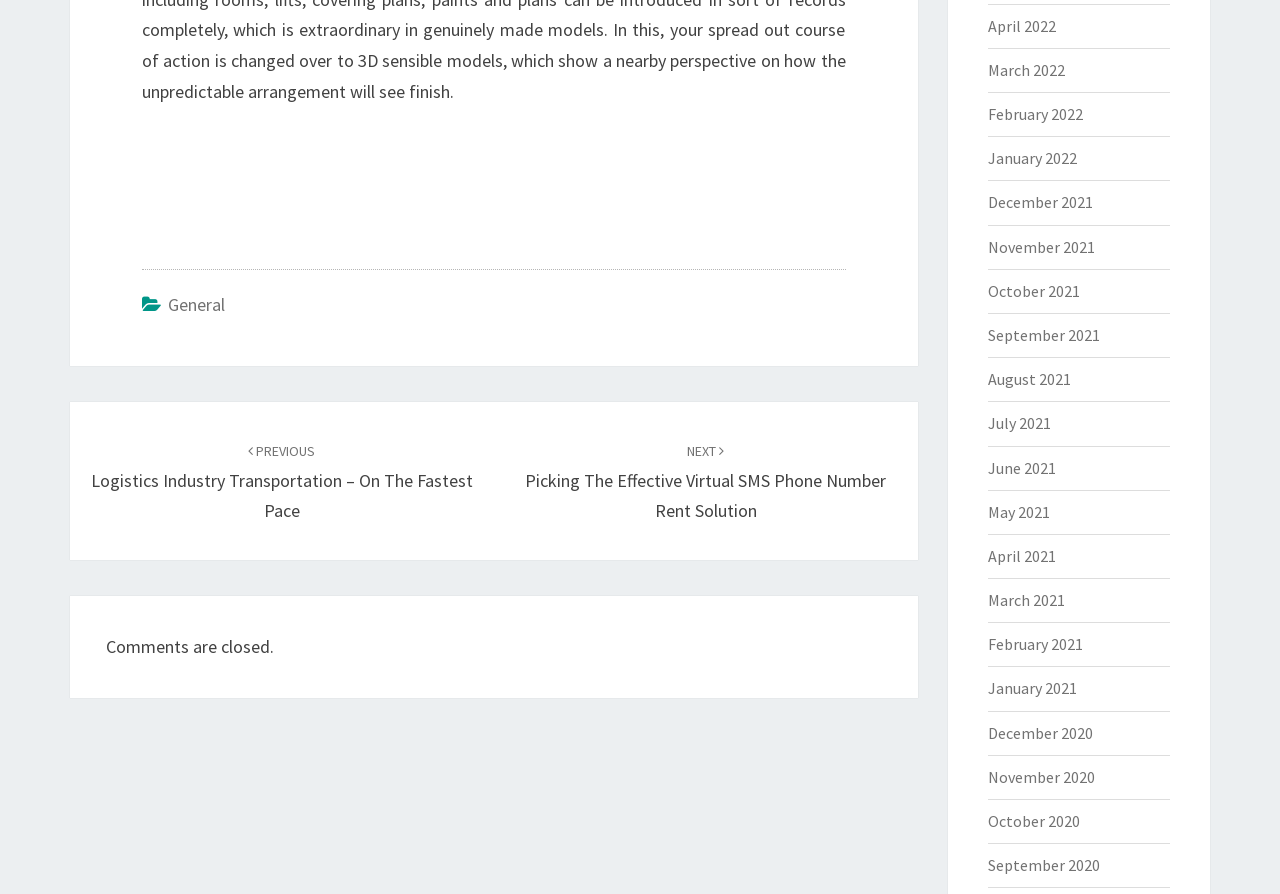Pinpoint the bounding box coordinates of the element that must be clicked to accomplish the following instruction: "Select the 'April 2022' archive". The coordinates should be in the format of four float numbers between 0 and 1, i.e., [left, top, right, bottom].

[0.771, 0.018, 0.825, 0.04]